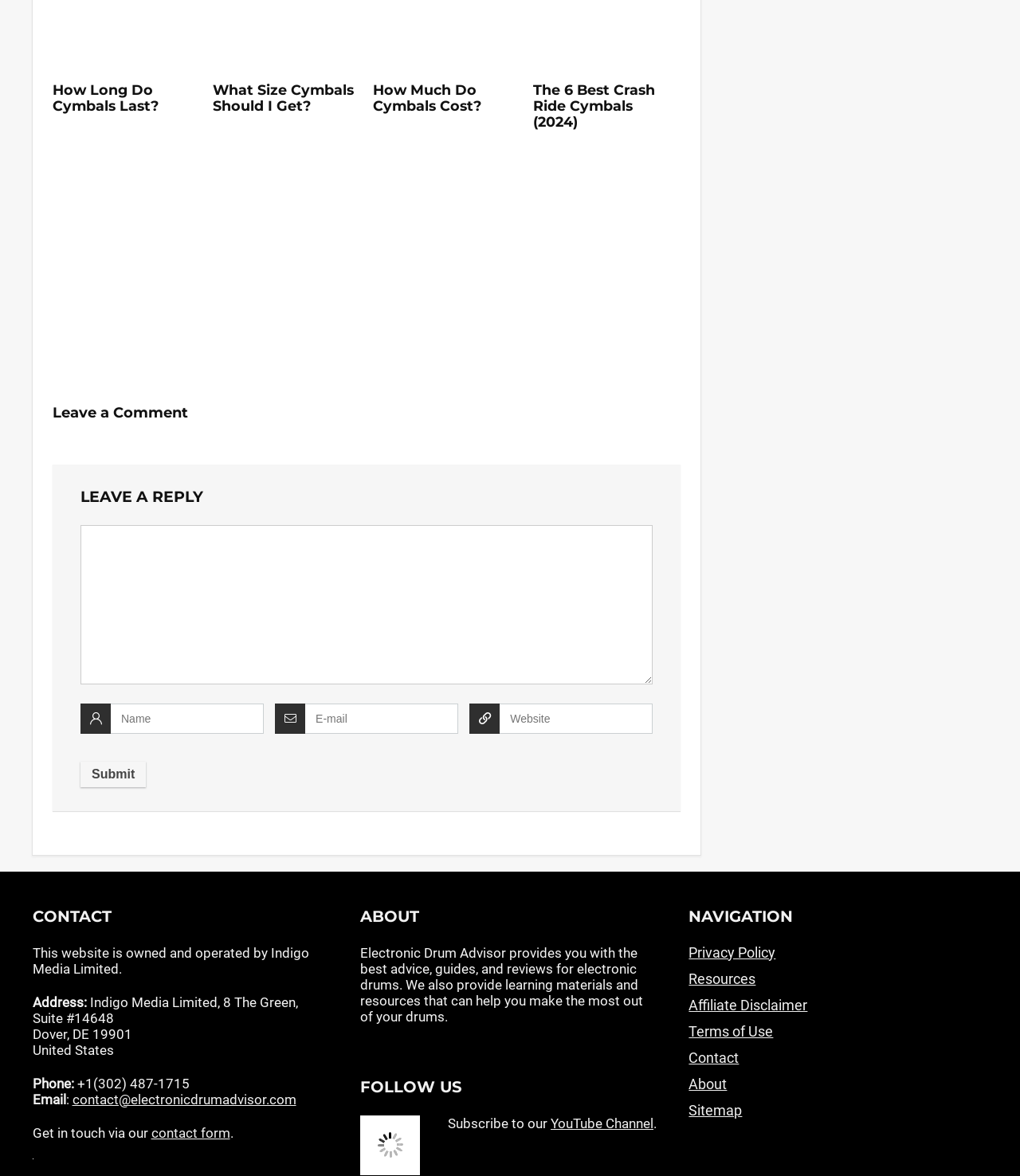Please find the bounding box coordinates of the element's region to be clicked to carry out this instruction: "Submit a reply".

[0.079, 0.647, 0.143, 0.669]